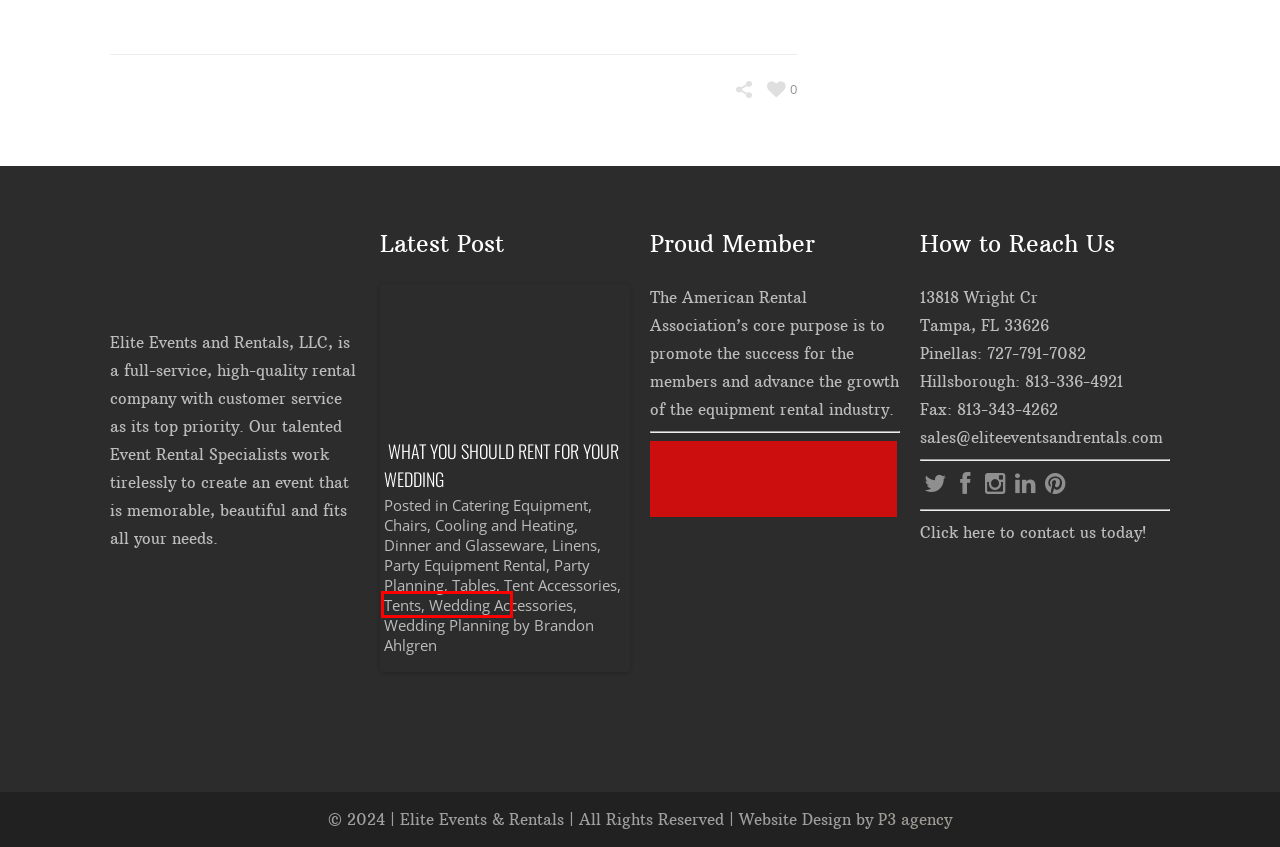Look at the screenshot of a webpage, where a red bounding box highlights an element. Select the best description that matches the new webpage after clicking the highlighted element. Here are the candidates:
A. Elite Events & Rentals | Corporate Events Archives - Elite Events & Rentals
B. Elite Events & Rentals | Wedding Planning Archives - Elite Events & Rentals
C. Elite Events & Rentals | Cooling and Heating Archives - Elite Events & Rentals
D. P3 Agency - Marketing, Brand & Web Development Services
E. Elite Events & Rentals | Linens Archives - Elite Events & Rentals
F. Elite Events & Rentals | Party Planning Archives - Elite Events & Rentals
G. Elite Events & Rentals | Concessions Archives - Elite Events & Rentals
H. Elite Events & Rentals | Cooking Equipment Archives - Elite Events & Rentals

B